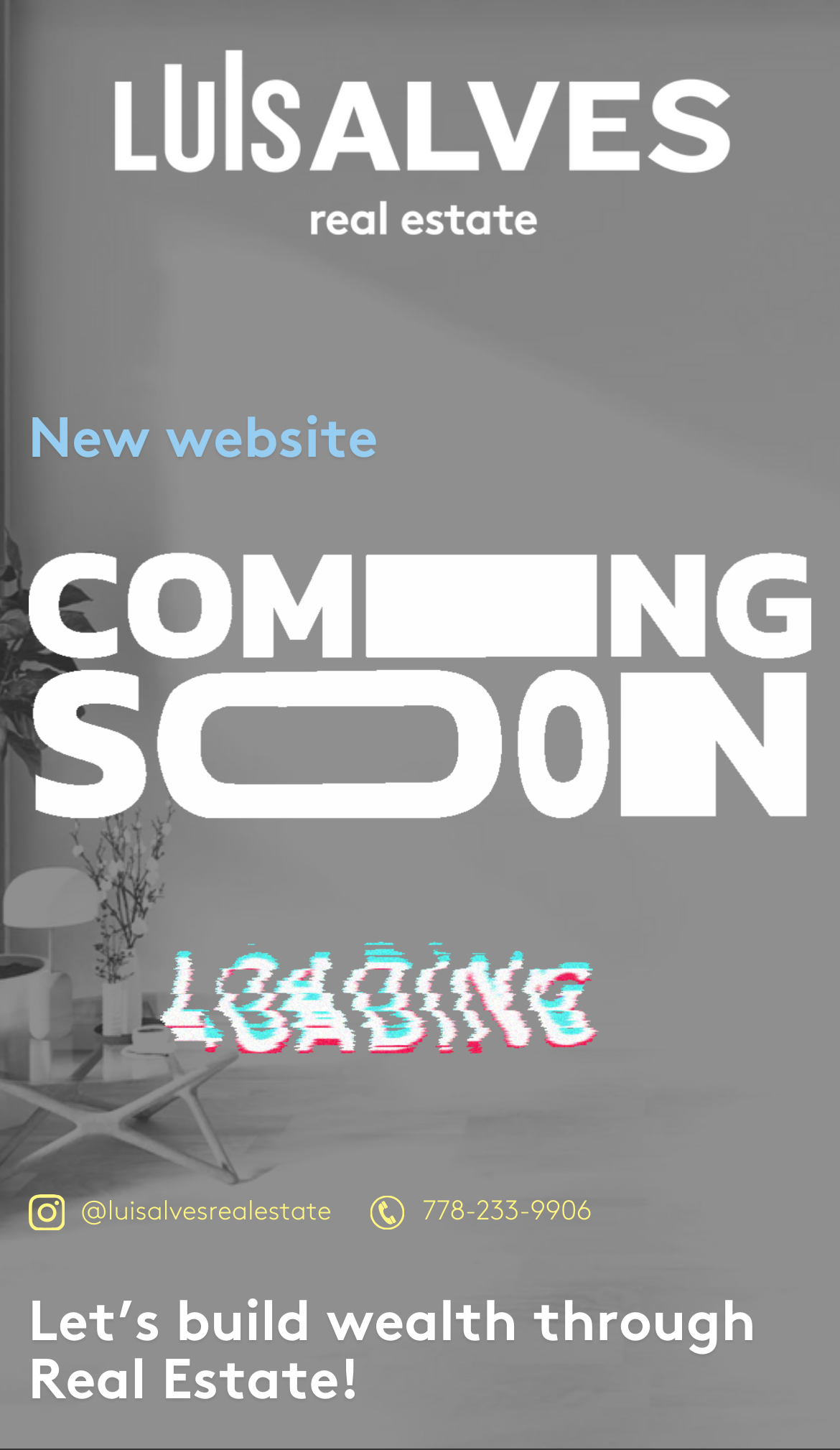Generate a comprehensive description of the contents of the webpage.

The webpage is titled "Luis Alves Real Estate" and has a prominent header that reads "Let's build wealth through Real Estate!" located at the bottom of the page. 

At the top of the page, there is a small text "New website" followed by a large image that spans most of the width of the page. Below this image, there are two smaller images, one on the left and one on the right. 

On the bottom left of the page, there are three elements aligned horizontally. The first is an image of the Instagram Outline Logo, next to it is the text "@luisalvesrealestate", and then an image of a Telephone Handset in a Circle. To the right of these elements is the phone number "778-233-9906".